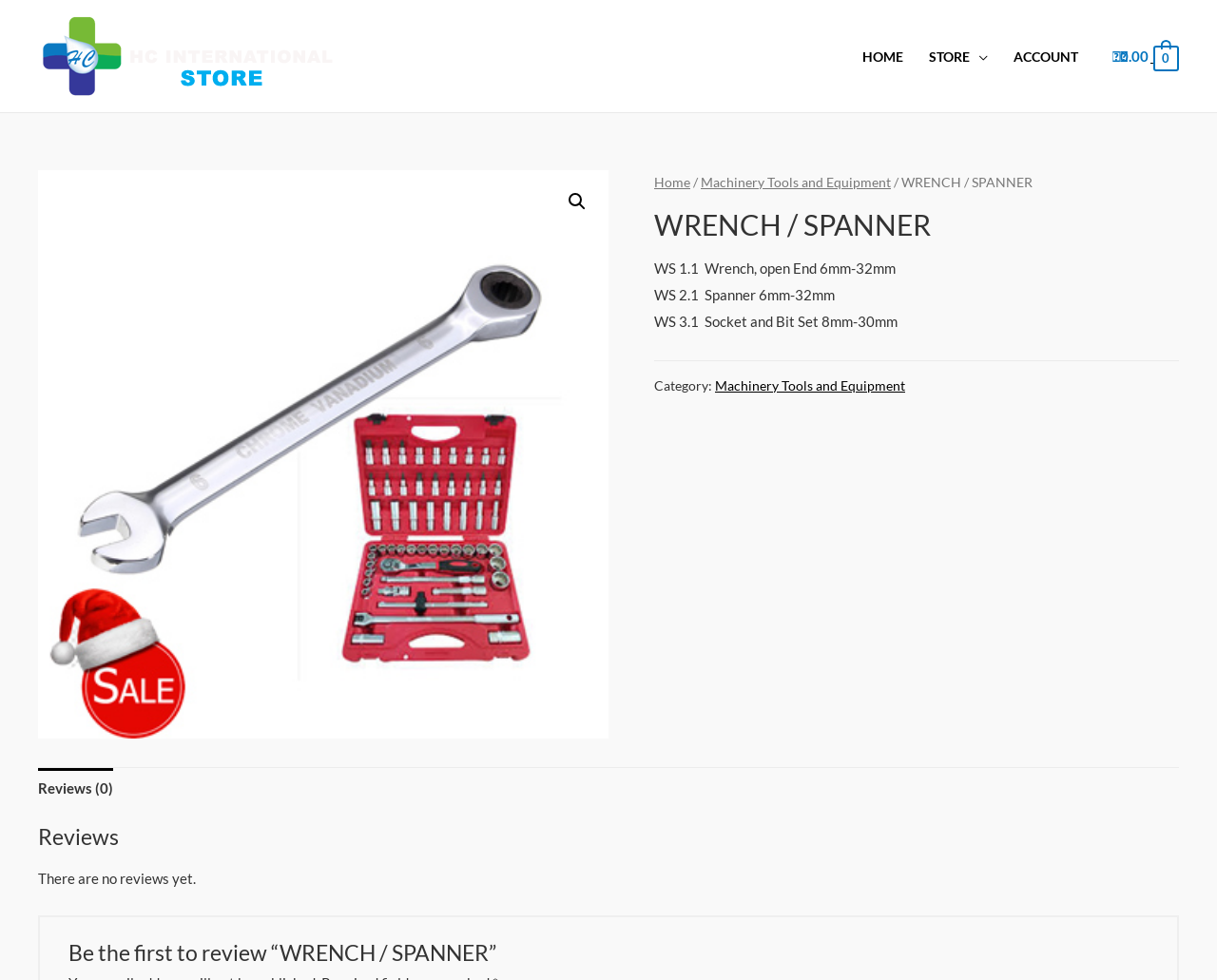Provide the bounding box coordinates for the specified HTML element described in this description: "Store". The coordinates should be four float numbers ranging from 0 to 1, in the format [left, top, right, bottom].

[0.753, 0.024, 0.823, 0.092]